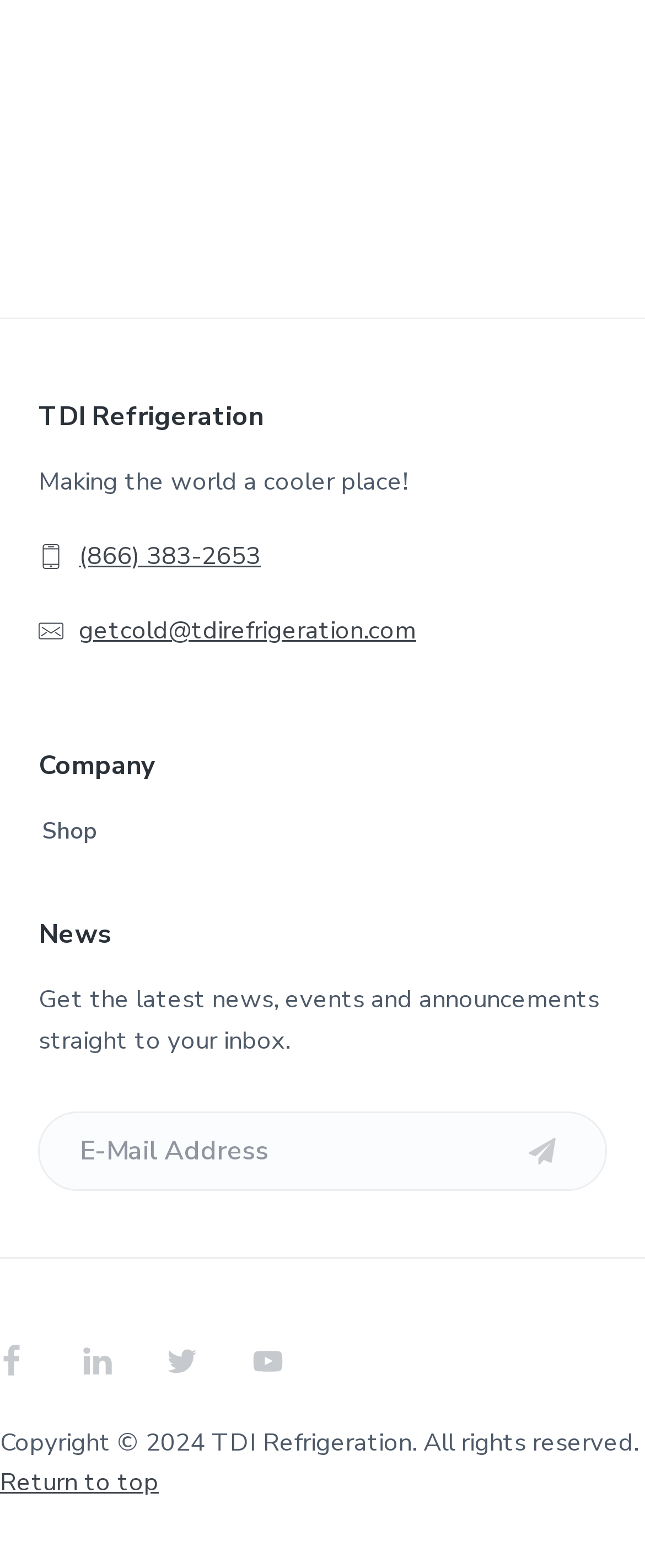What is the phone number?
Please answer the question with a detailed and comprehensive explanation.

The phone number can be found in the link element at the top of the webpage, which reads 'X (866) 383-2653'.